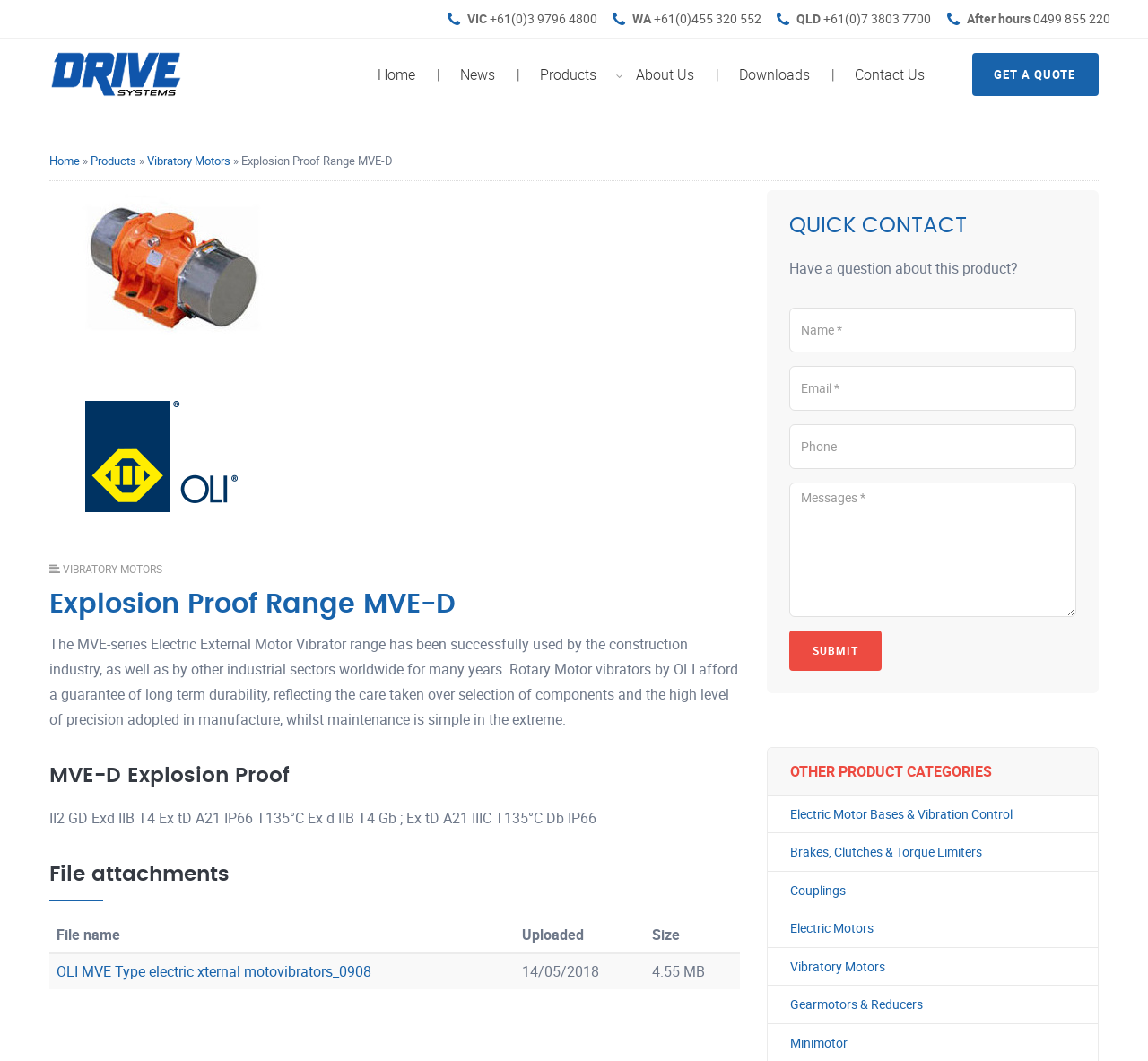What is the purpose of the 'QUICK CONTACT' section?
Can you provide a detailed and comprehensive answer to the question?

I inferred the purpose of the 'QUICK CONTACT' section by reading the text 'Have a question about this product?' and looking at the input fields and submit button. It appears to be a form for users to ask questions about the product.